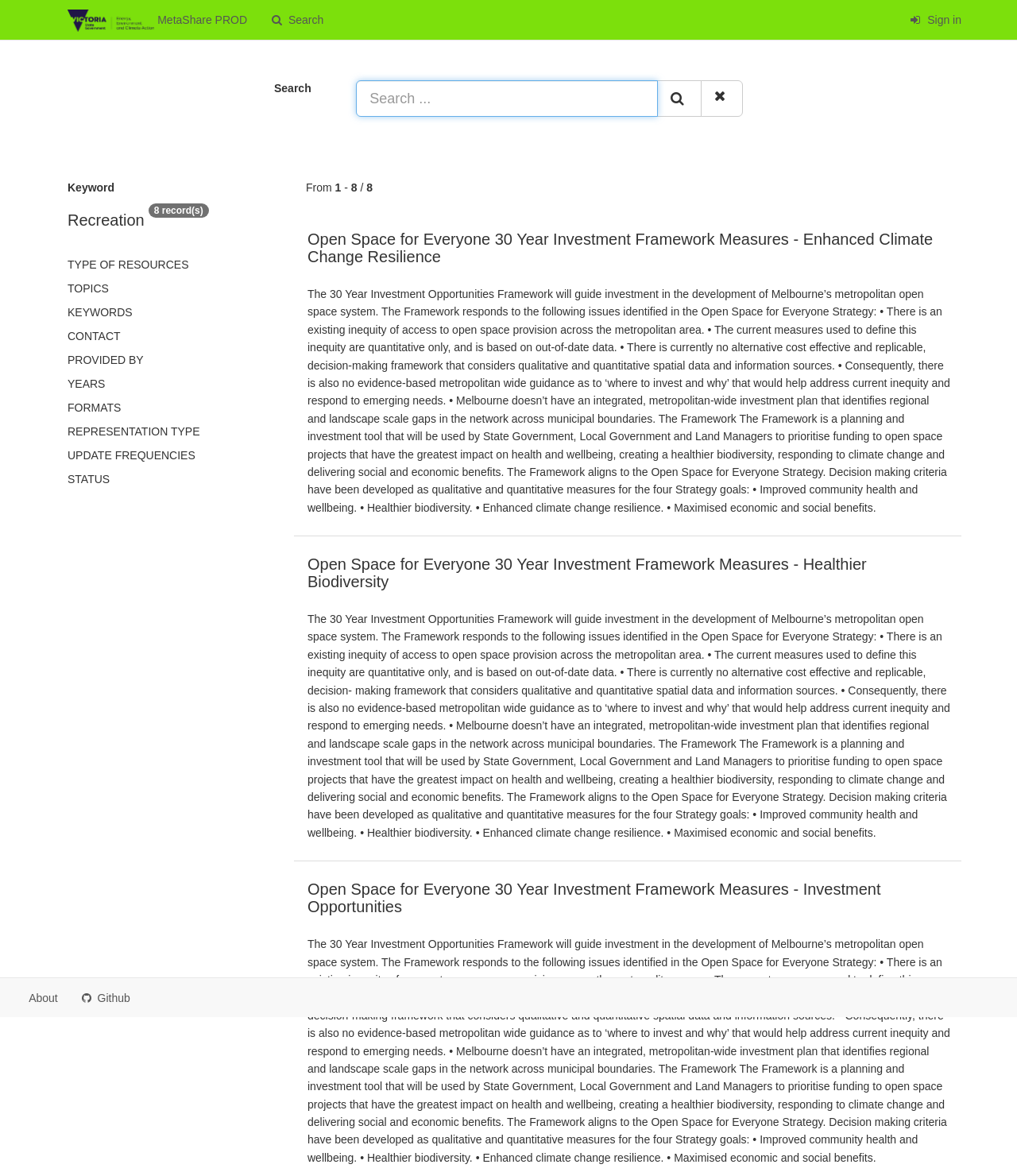Can you determine the main header of this webpage?

Open Space for Everyone 30 Year Investment Framework Measures - Enhanced Climate Change Resilience